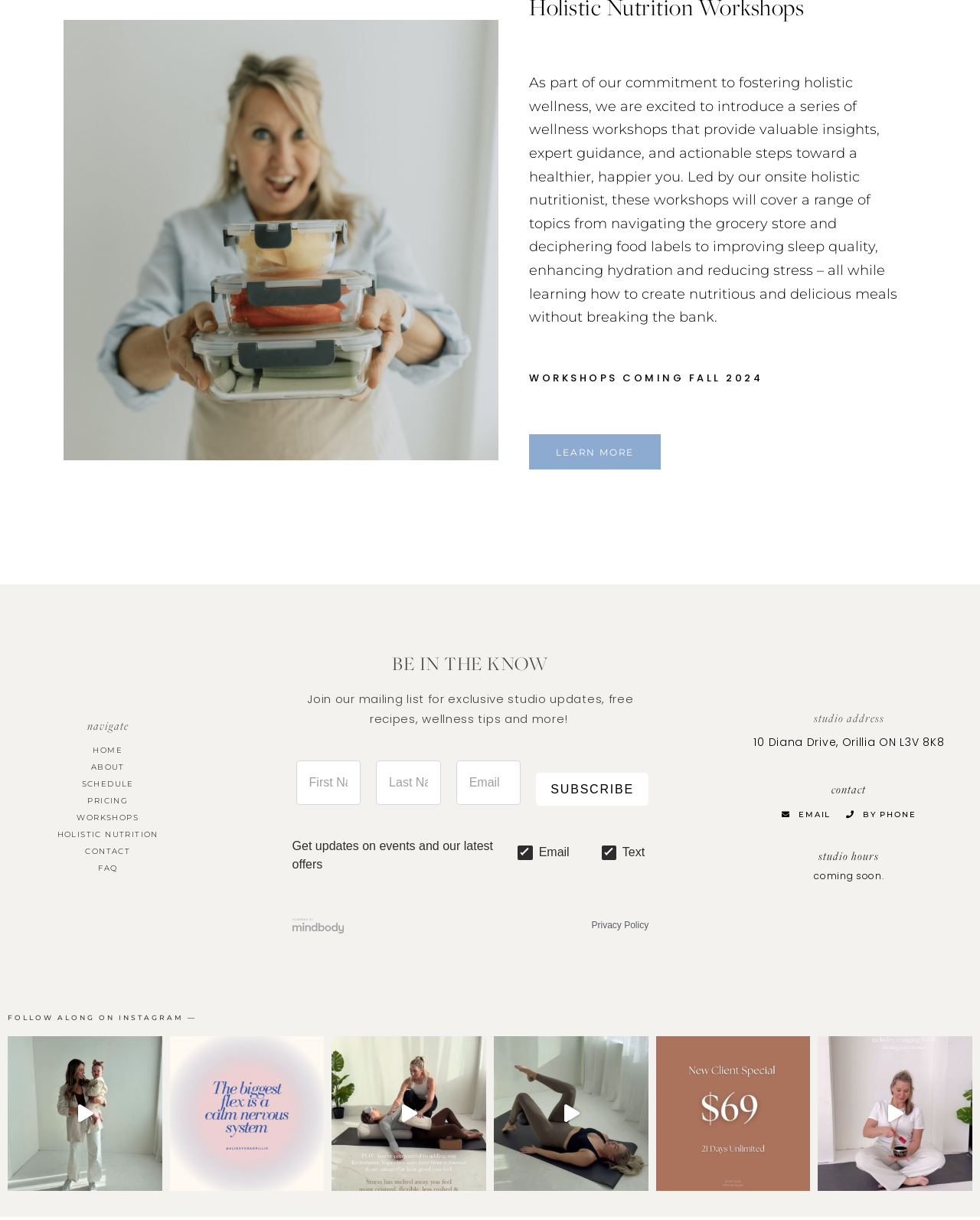What is the address of the studio?
Please give a detailed and elaborate explanation in response to the question.

The text '10 Diana Drive, Orillia ON L3V 8K8' on the webpage is labeled as 'studio address', which suggests that it is the physical address of the studio.